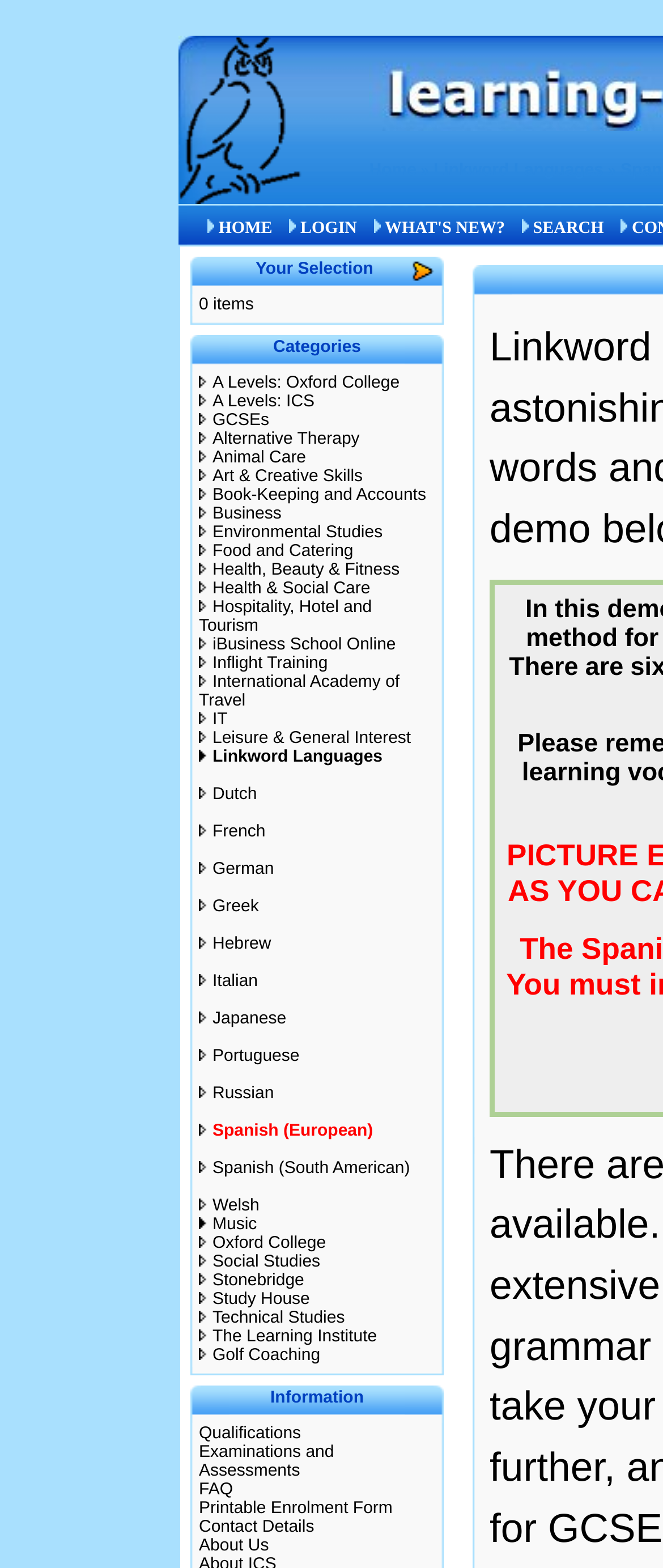Given the description Hospitality, Hotel and Tourism, predict the bounding box coordinates of the UI element. Ensure the coordinates are in the format (top-left x, top-left y, bottom-right x, bottom-right y) and all values are between 0 and 1.

[0.3, 0.382, 0.561, 0.405]